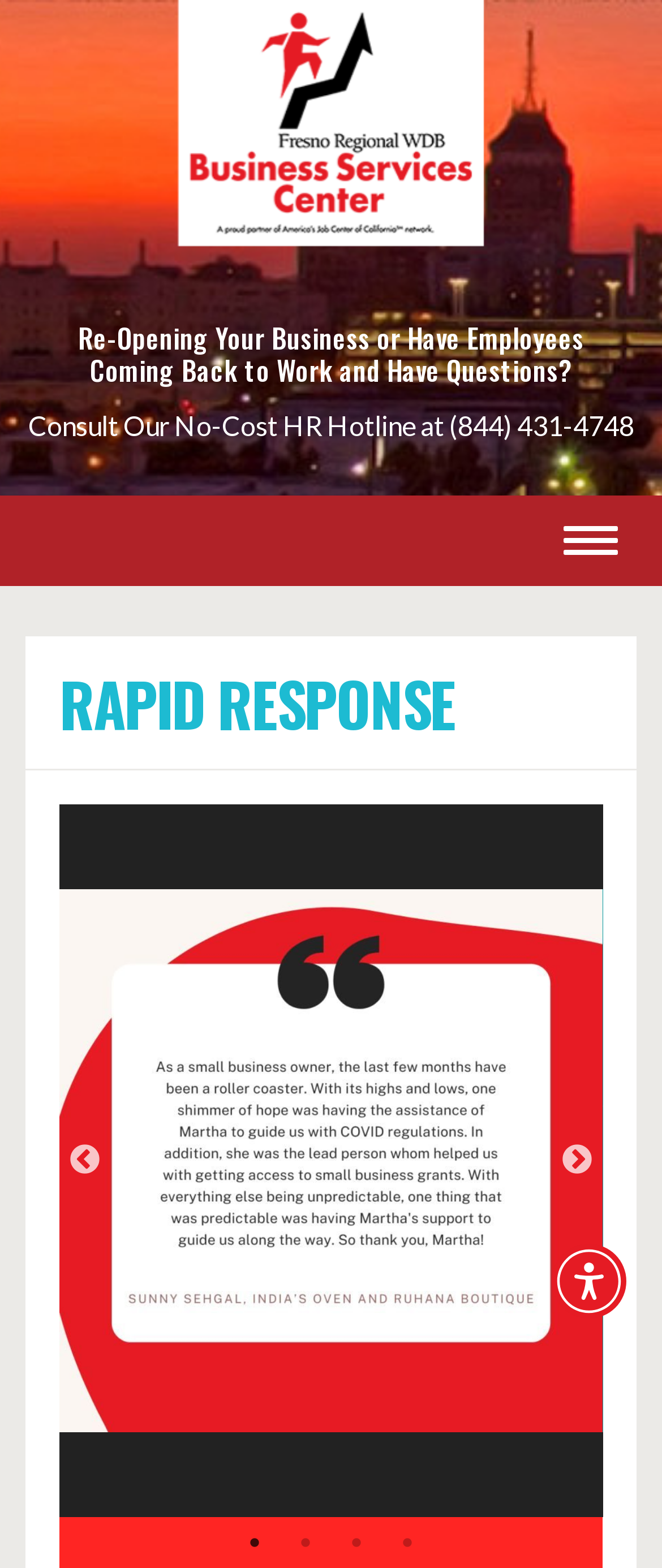What is the phone number for the HR Hotline?
Please respond to the question with a detailed and informative answer.

I found the phone number by looking at the generic element with the text 'Re-Opening Your Business or Have Employees Coming Back to Work and Have Questions? Consult Our No-Cost HR Hotline at (844) 431-4748' which is located at the top of the page.